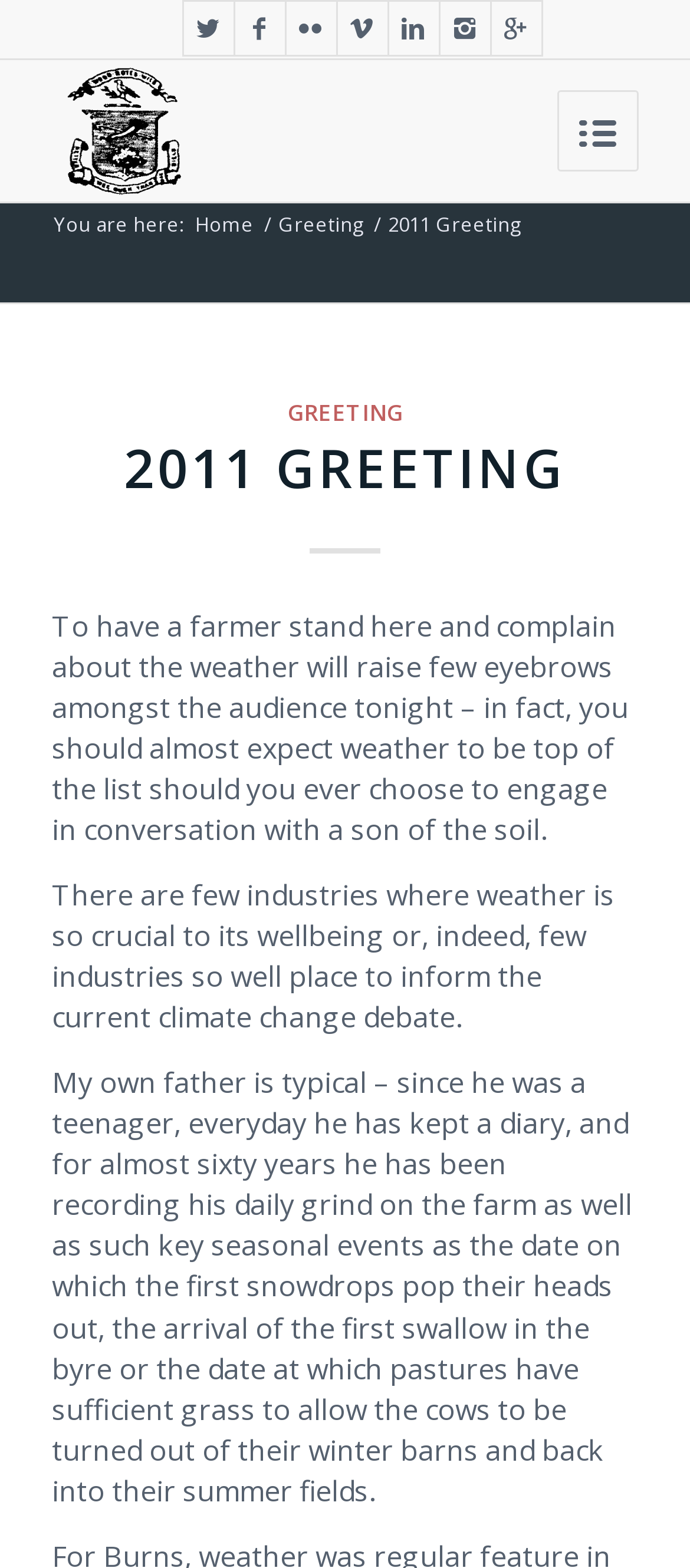What is the name of the club?
Respond to the question with a well-detailed and thorough answer.

The name of the club can be found in the link element with the text 'PAISLEY BURNS CLUB' at the top of the webpage, which is also accompanied by an image with the same name.